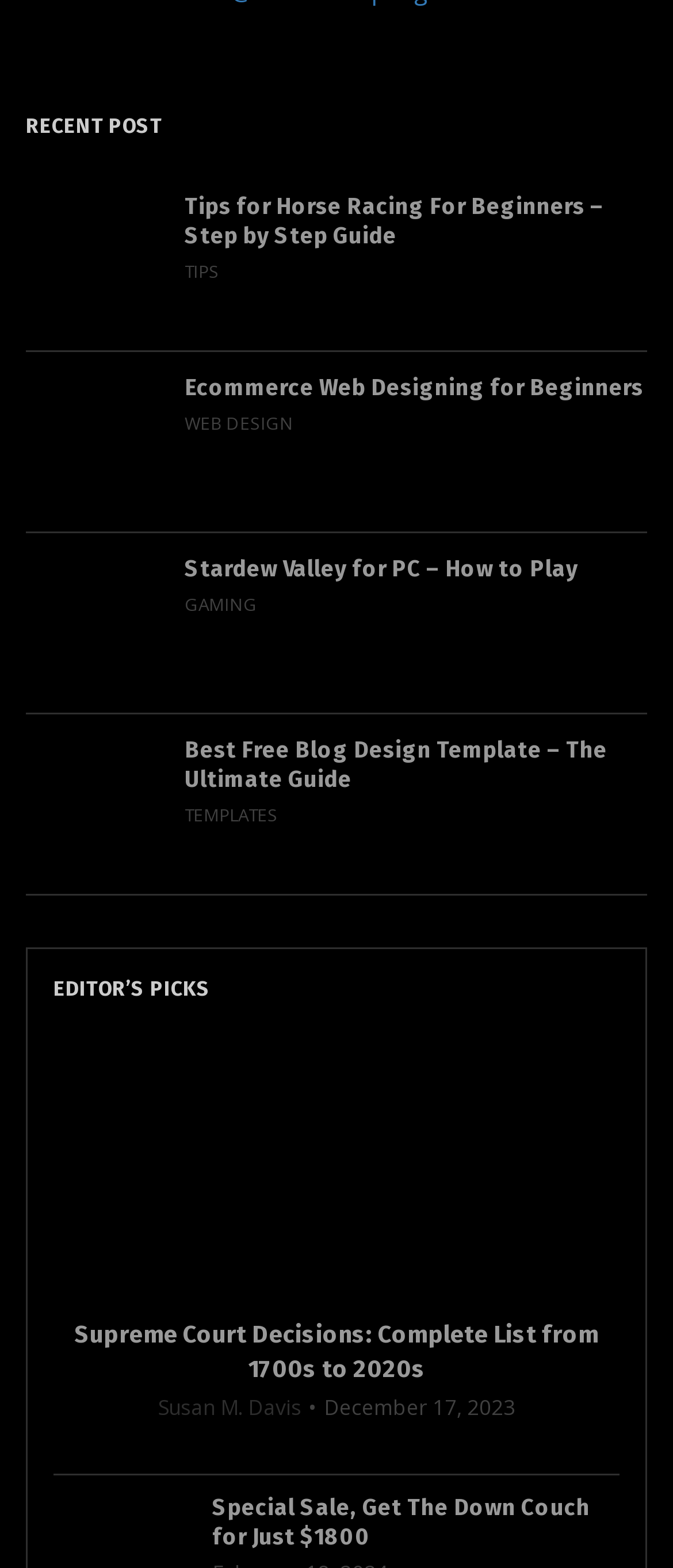Using the webpage screenshot, find the UI element described by Web Design. Provide the bounding box coordinates in the format (top-left x, top-left y, bottom-right x, bottom-right y), ensuring all values are floating point numbers between 0 and 1.

[0.274, 0.262, 0.436, 0.278]